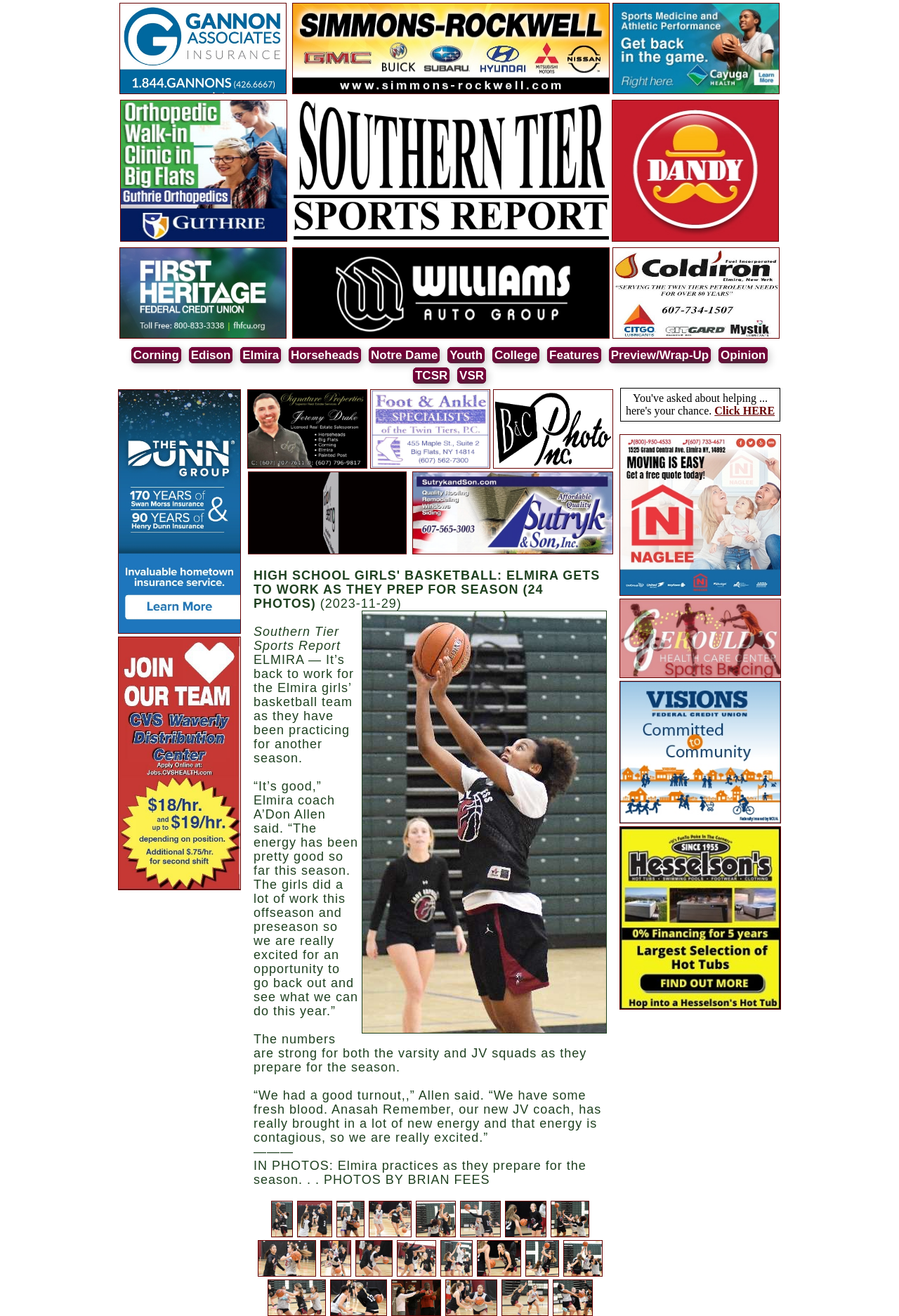How many images are in the photo gallery?
Using the image as a reference, answer the question in detail.

I counted the number of images in the photo gallery, which are represented by links with images. There are 12 images in total.